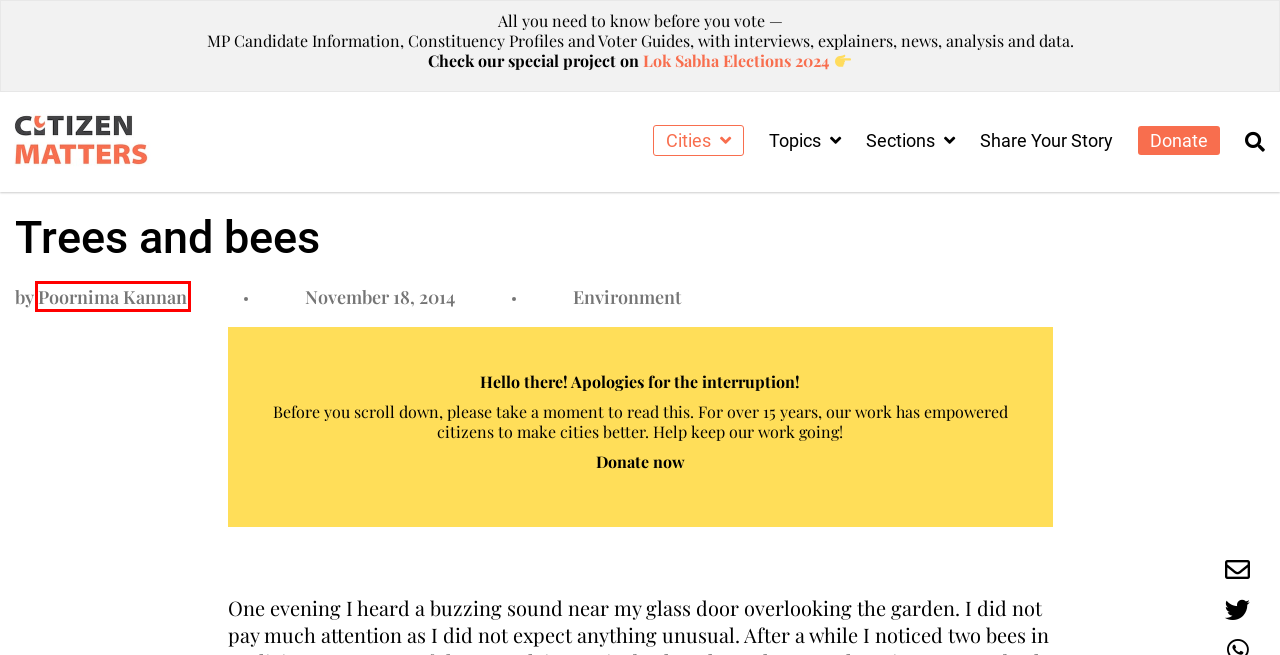You are given a screenshot of a webpage within which there is a red rectangle bounding box. Please choose the best webpage description that matches the new webpage after clicking the selected element in the bounding box. Here are the options:
A. Citizen Matters | Better cities, better lives
B. Submit a Story - Citizen Matters
C. T D Babu, Author at Citizen Matters
D. Environment Archives - Citizen Matters
E. Poornima Kannan, Author at Citizen Matters
F. Privacy Policy – Akismet
G. Special Project: Lok Sabha Elections 2024 - Citizen Matters
H. Donate - Citizen Matters

E